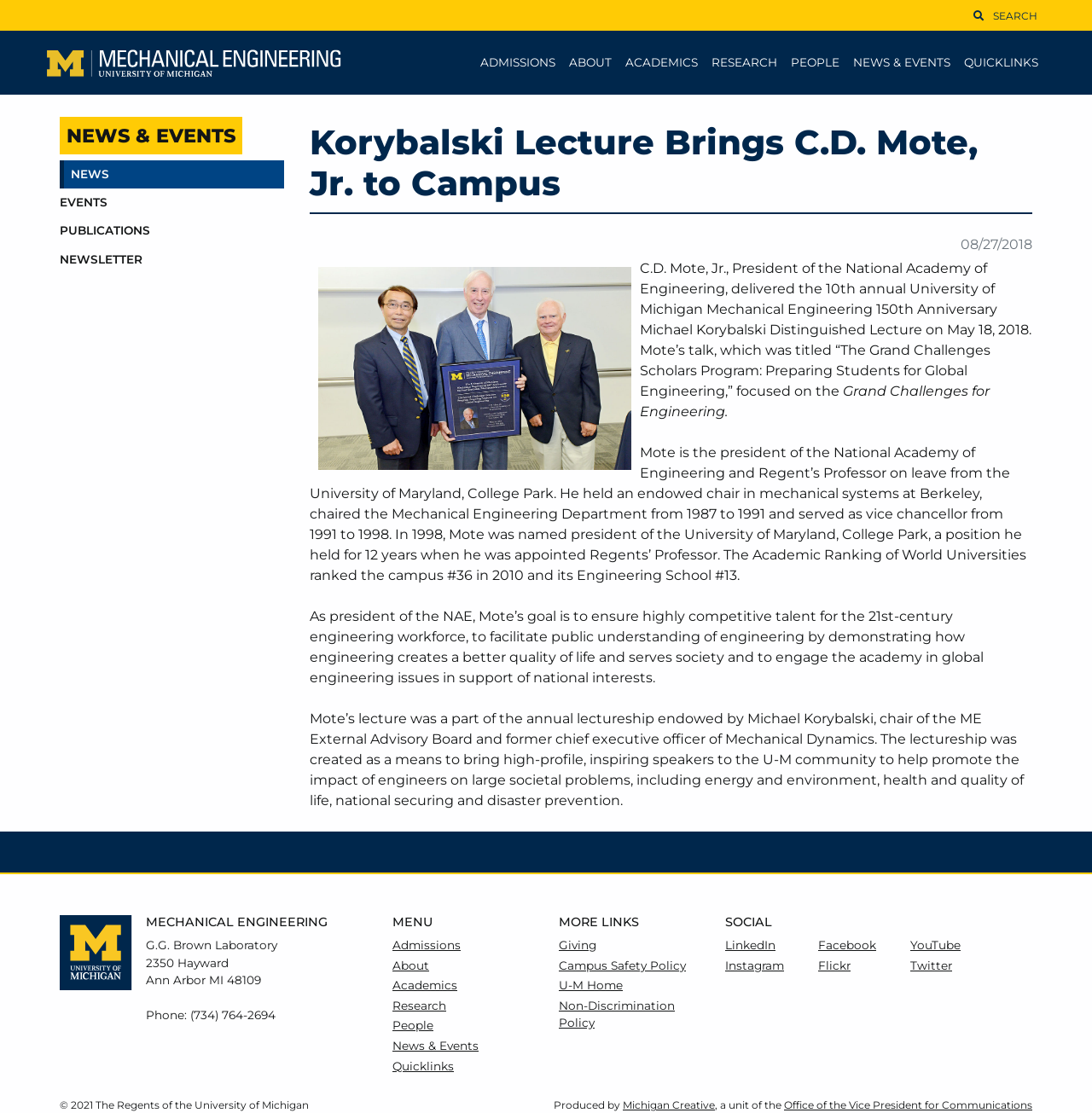For the element described, predict the bounding box coordinates as (top-left x, top-left y, bottom-right x, bottom-right y). All values should be between 0 and 1. Element description: Michigan Creative

[0.57, 0.987, 0.655, 0.999]